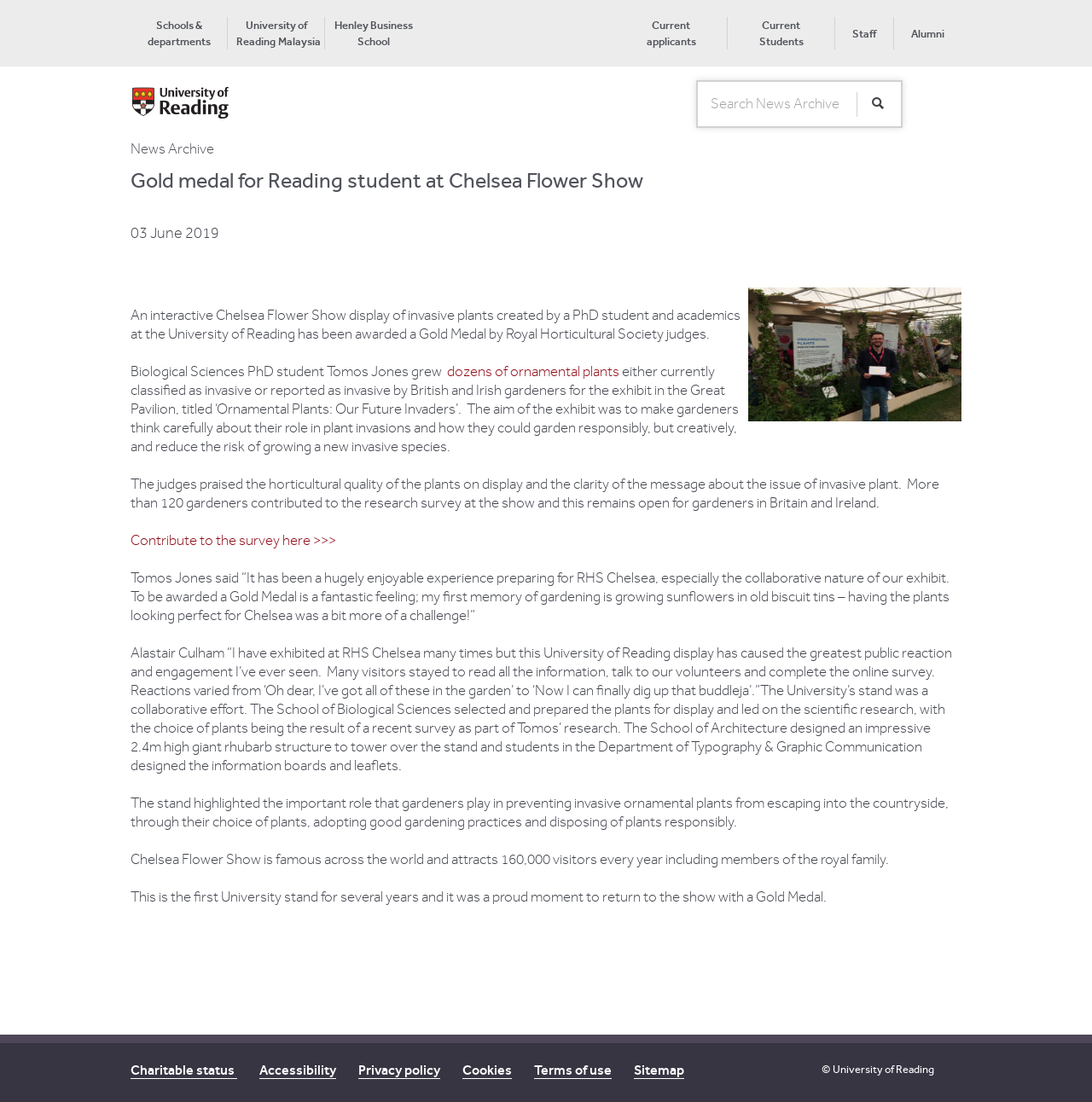Please specify the bounding box coordinates of the area that should be clicked to accomplish the following instruction: "Learn about the University's charitable status". The coordinates should consist of four float numbers between 0 and 1, i.e., [left, top, right, bottom].

[0.12, 0.964, 0.217, 0.979]